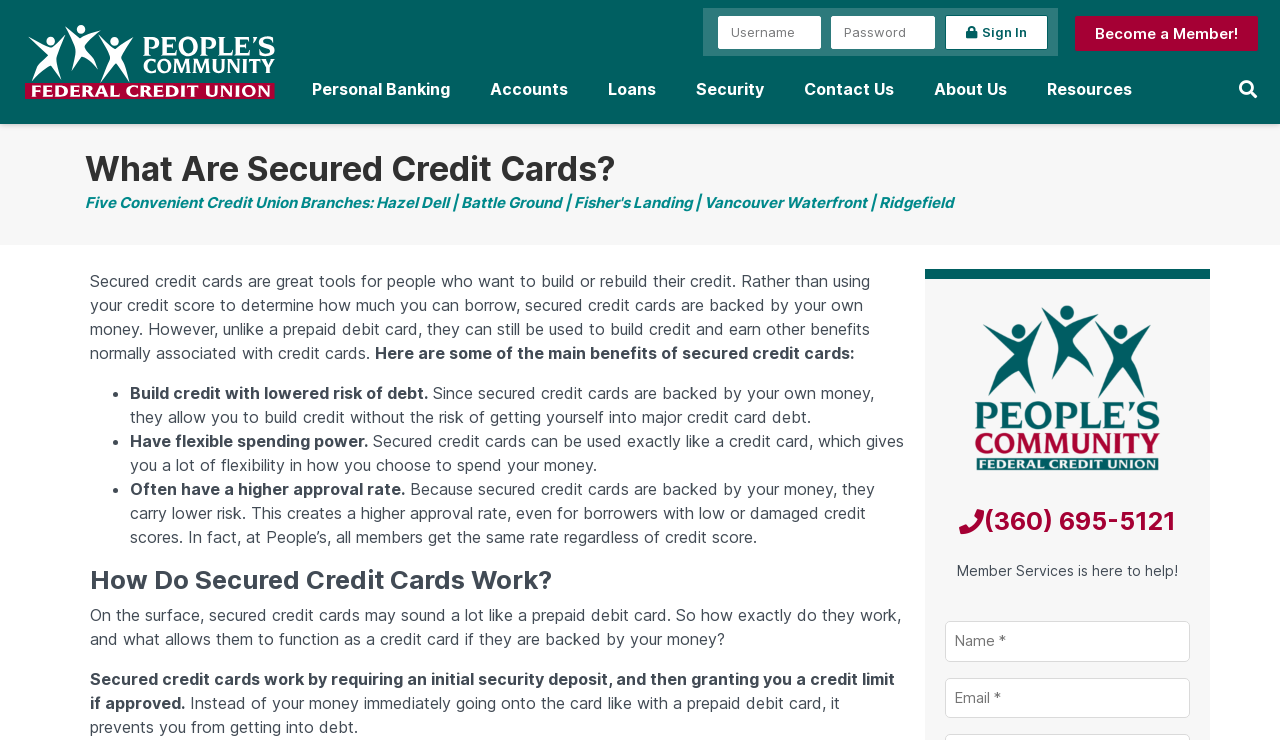Generate a comprehensive description of the webpage.

The webpage is about secured credit cards, specifically explaining what they are and how they work. At the top left, there is a logo of People's Community Federal Credit Union. Next to the logo, there are several links, including "Become a Member!" and various banking services such as "Personal Banking", "Accounts", "Loans", and "Security". 

On the right side of the top section, there is a login area with textboxes for "Username" and "Password" and a "Sign In" button. There is also a "Search" bar at the top right corner.

The main content of the webpage is divided into sections. The first section has a heading "What Are Secured Credit Cards?" and explains that secured credit cards are great tools for people who want to build or rebuild their credit. It lists the benefits of secured credit cards, including building credit with lowered risk of debt, having flexible spending power, and often having a higher approval rate.

Below this section, there is another section with a heading "How Do Secured Credit Cards Work?" which explains how secured credit cards function, including the requirement of an initial security deposit and granting a credit limit if approved.

At the bottom of the page, there is a section with a logo of People's Community Federal Credit Union, a phone number, and a "Member Services" section with a contact form that includes textboxes for "Name" and "Email" and a "Submit" button.